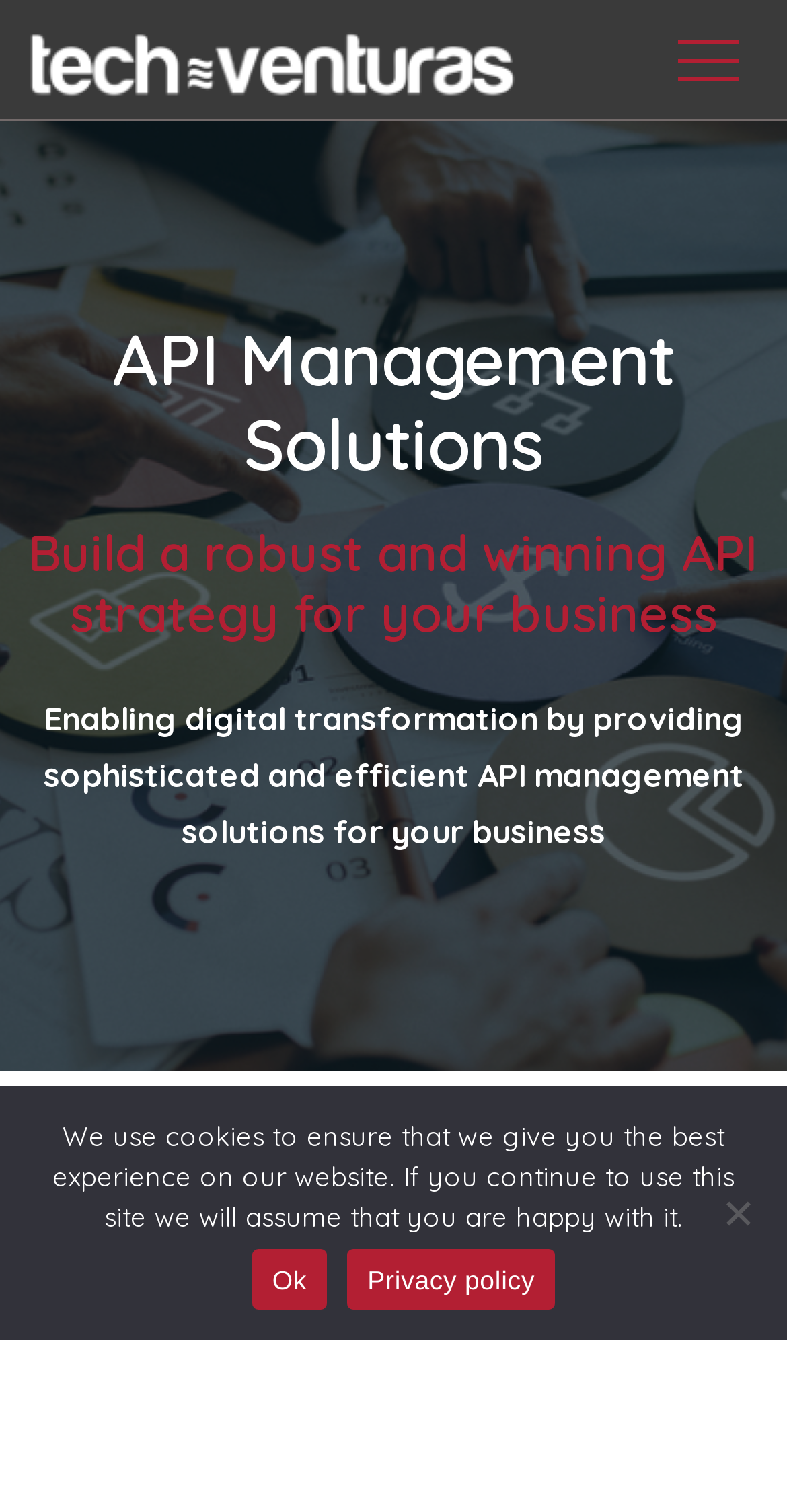Respond with a single word or phrase:
What is the button at the top-right corner for?

Unknown